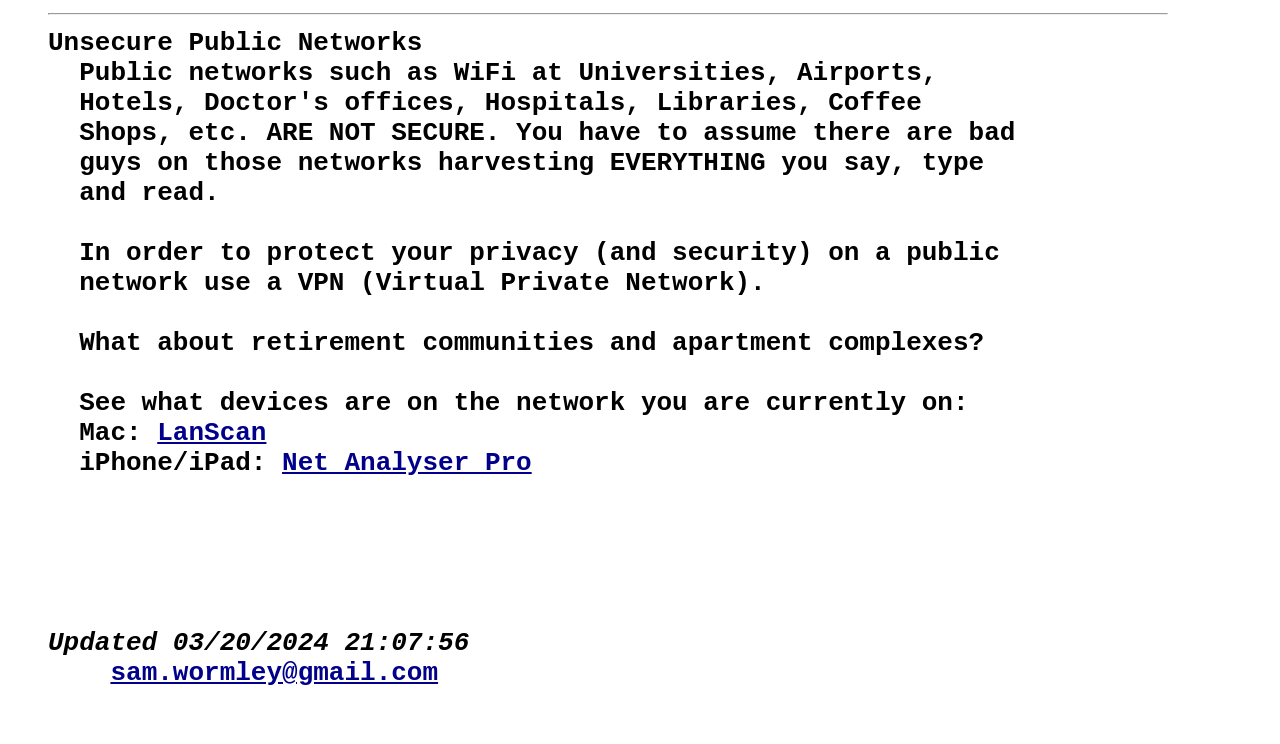Using the element description: "sam.wormley@gmail.com", determine the bounding box coordinates for the specified UI element. The coordinates should be four float numbers between 0 and 1, [left, top, right, bottom].

[0.086, 0.884, 0.343, 0.925]